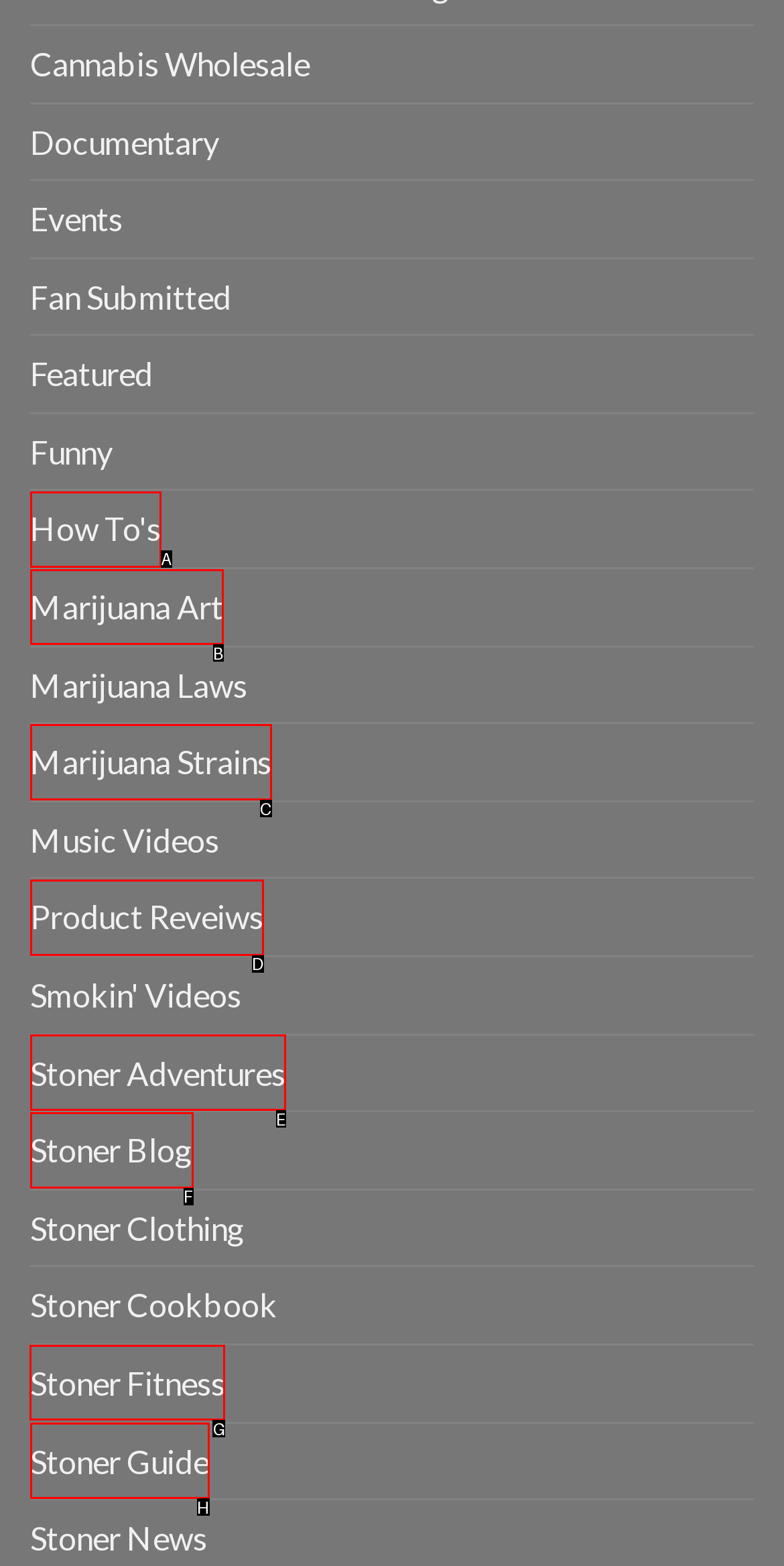Identify the letter of the option that should be selected to accomplish the following task: Check out Stoner Fitness. Provide the letter directly.

G